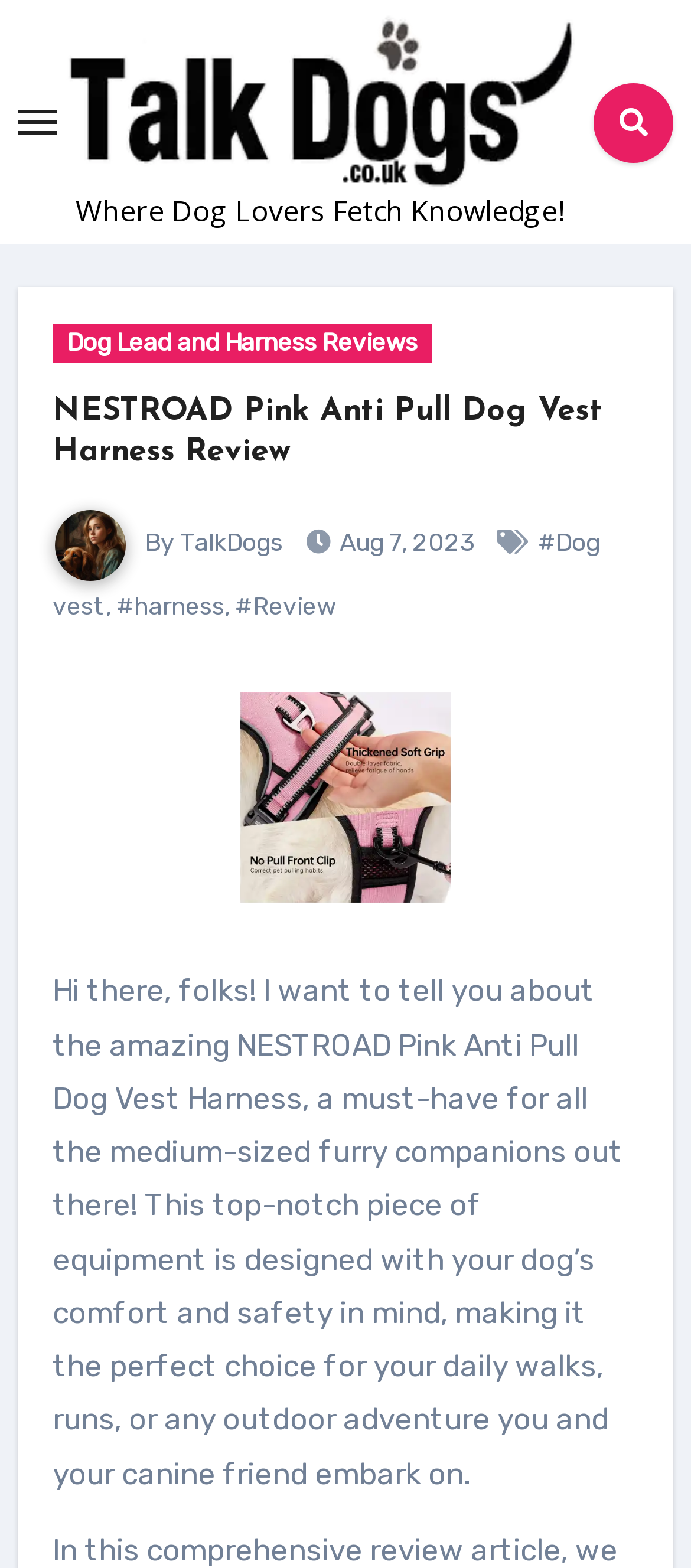What is the logo of the website?
Using the information presented in the image, please offer a detailed response to the question.

The logo of the website is 'Talk Dogs Logo' which is an image located at the top left corner of the webpage, as indicated by the bounding box coordinates [0.081, 0.007, 0.843, 0.12].